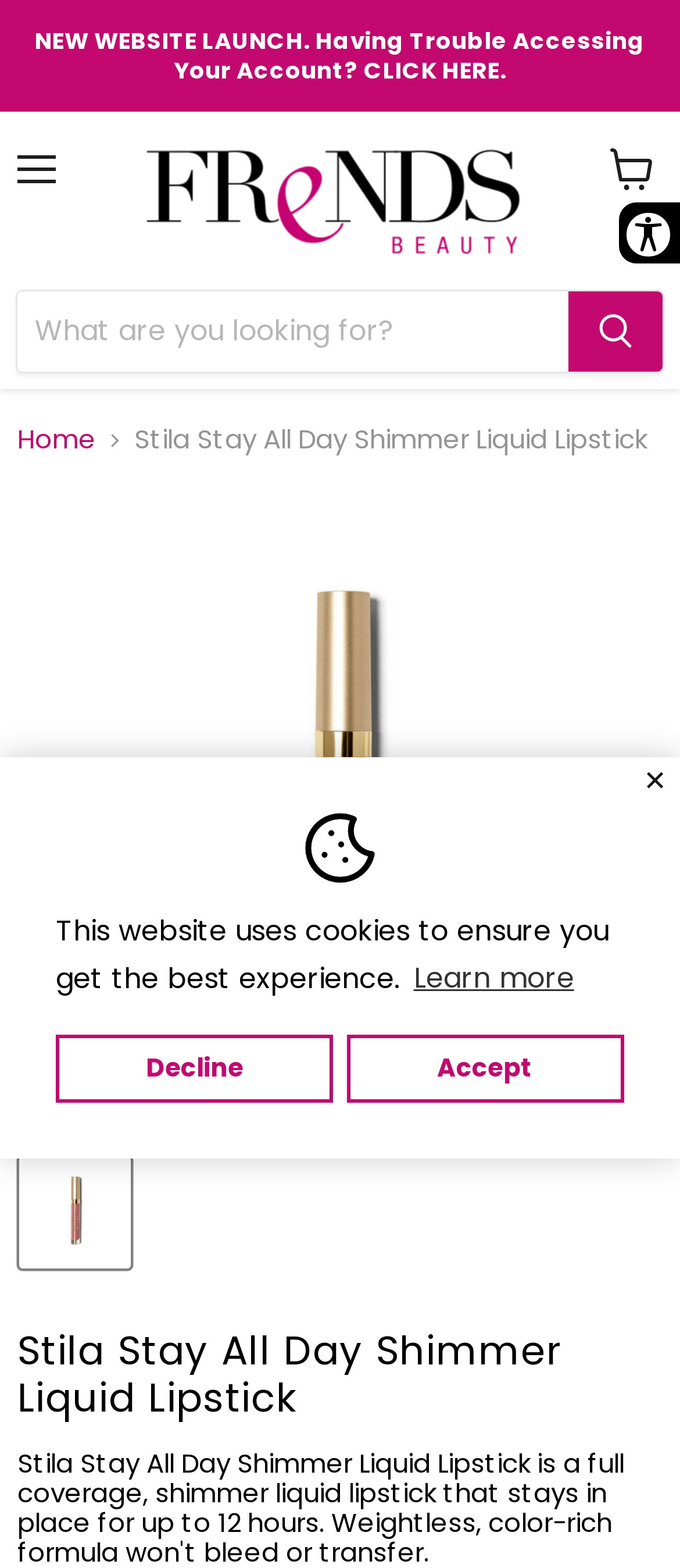Identify the bounding box coordinates of the clickable section necessary to follow the following instruction: "Search for a product". The coordinates should be presented as four float numbers from 0 to 1, i.e., [left, top, right, bottom].

[0.023, 0.185, 0.977, 0.239]